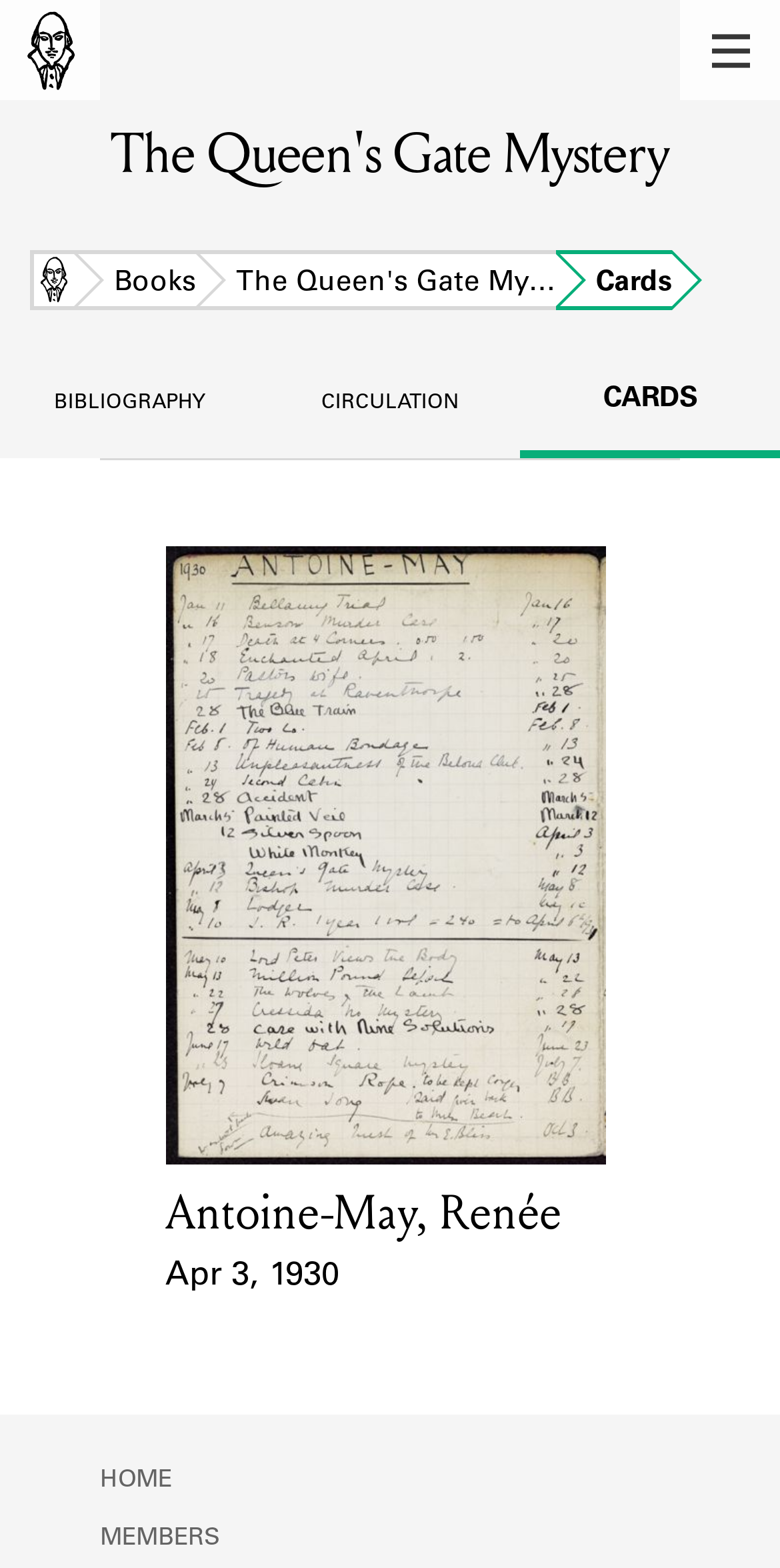Please find the bounding box coordinates of the element's region to be clicked to carry out this instruction: "go to home".

[0.0, 0.0, 0.128, 0.064]